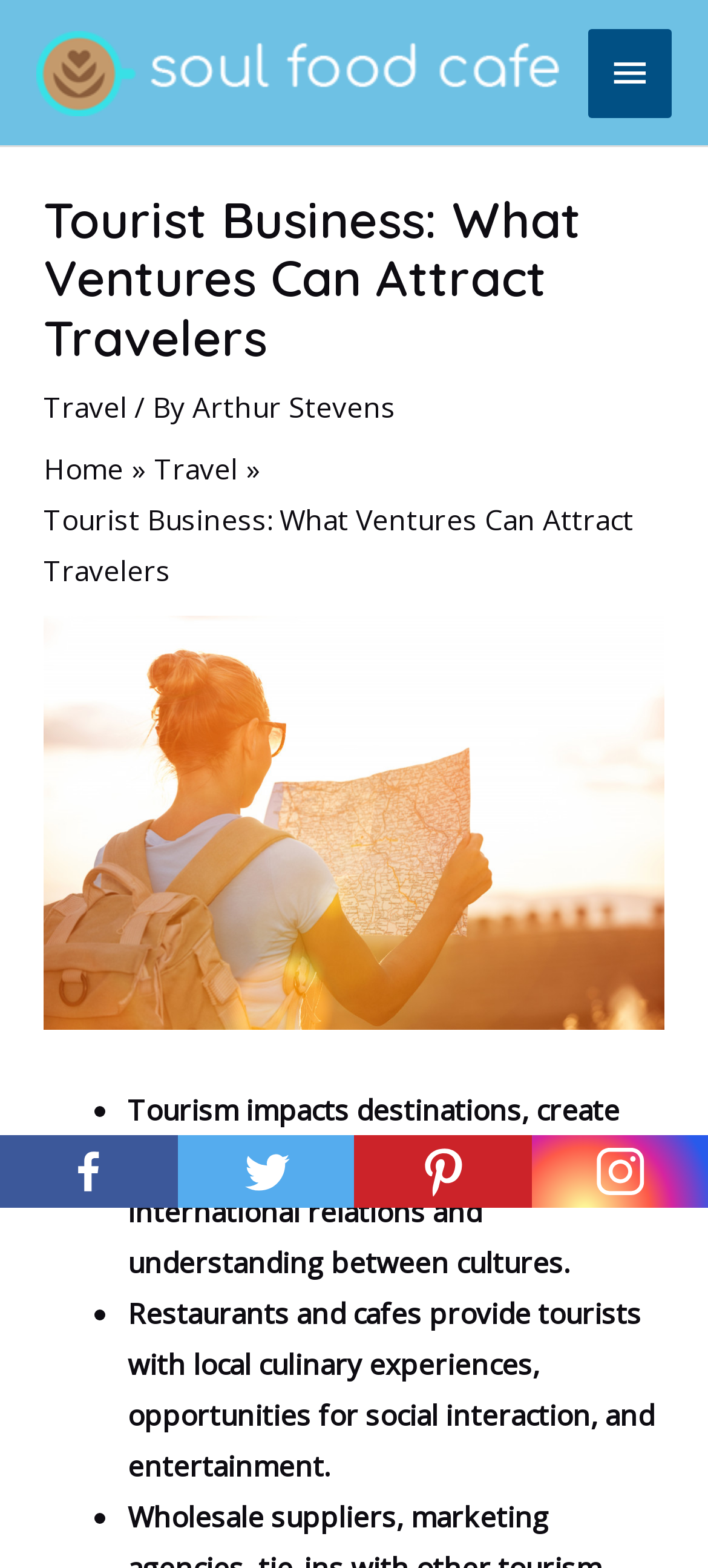Please identify the coordinates of the bounding box for the clickable region that will accomplish this instruction: "Visit the Travel page".

[0.061, 0.247, 0.179, 0.272]